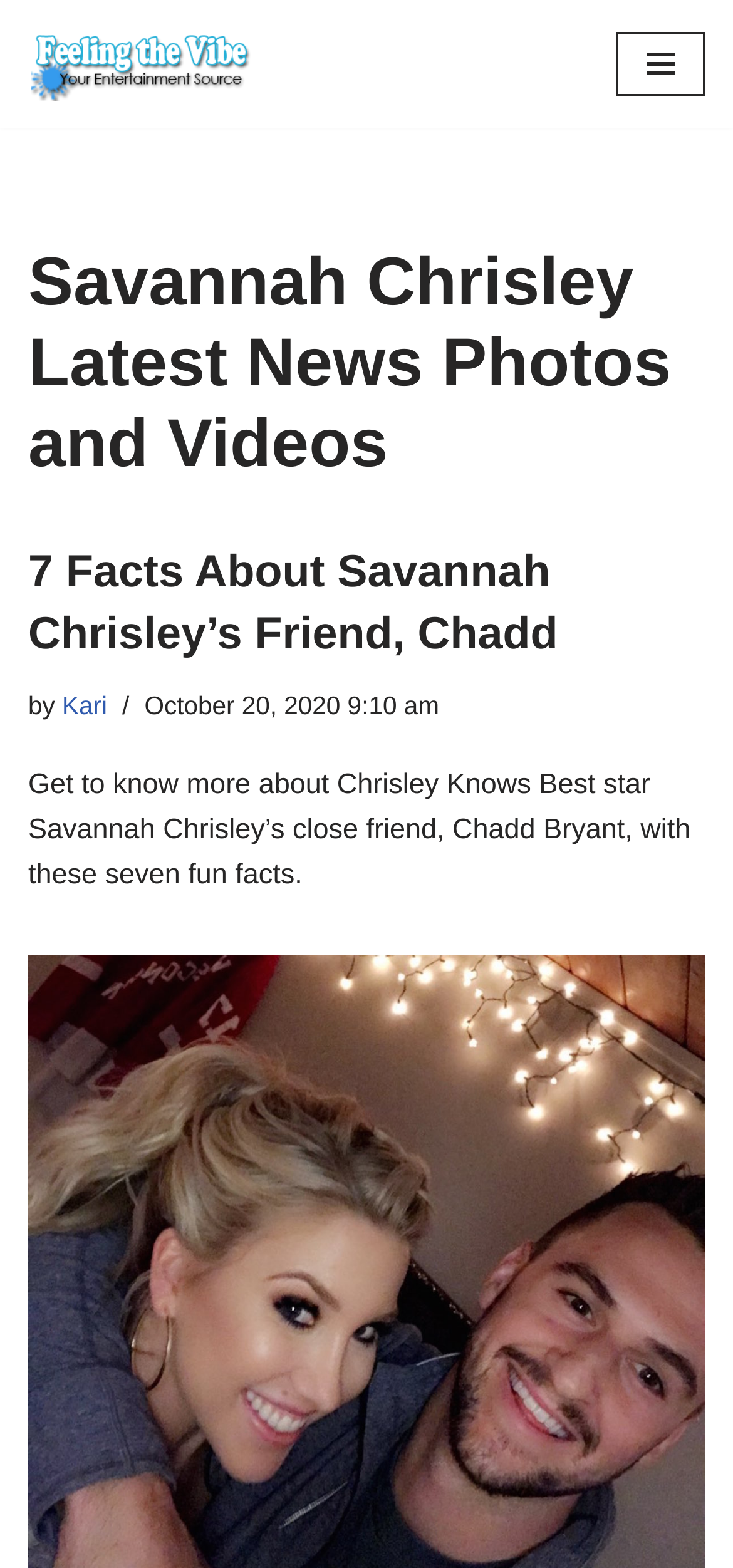Give a one-word or short phrase answer to the question: 
When was the article about Savannah Chrisley's friend published?

October 20, 2020 9:10 am